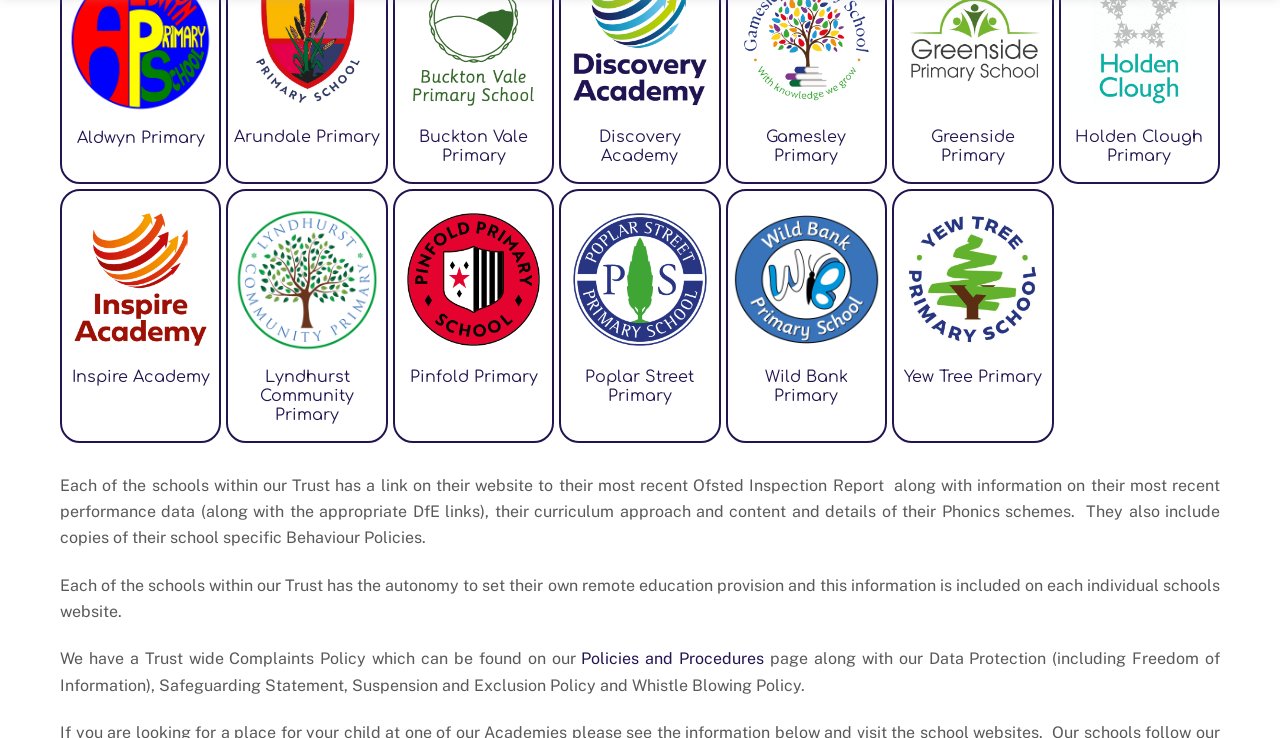Please find the bounding box coordinates of the element that needs to be clicked to perform the following instruction: "check Wild Bank Primary". The bounding box coordinates should be four float numbers between 0 and 1, represented as [left, top, right, bottom].

[0.598, 0.499, 0.662, 0.549]